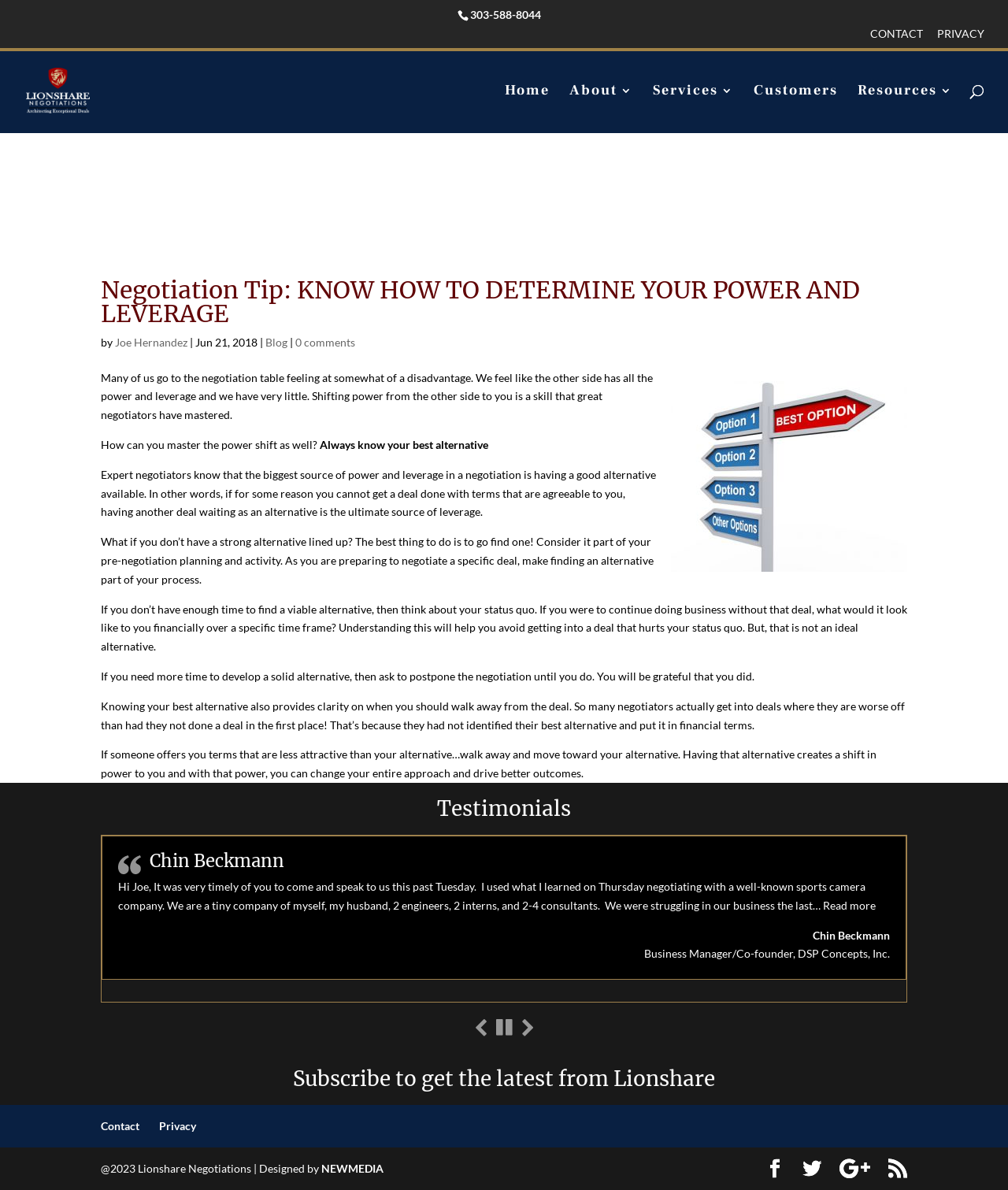Provide a brief response to the question below using one word or phrase:
How many social media links are at the bottom of the page?

4